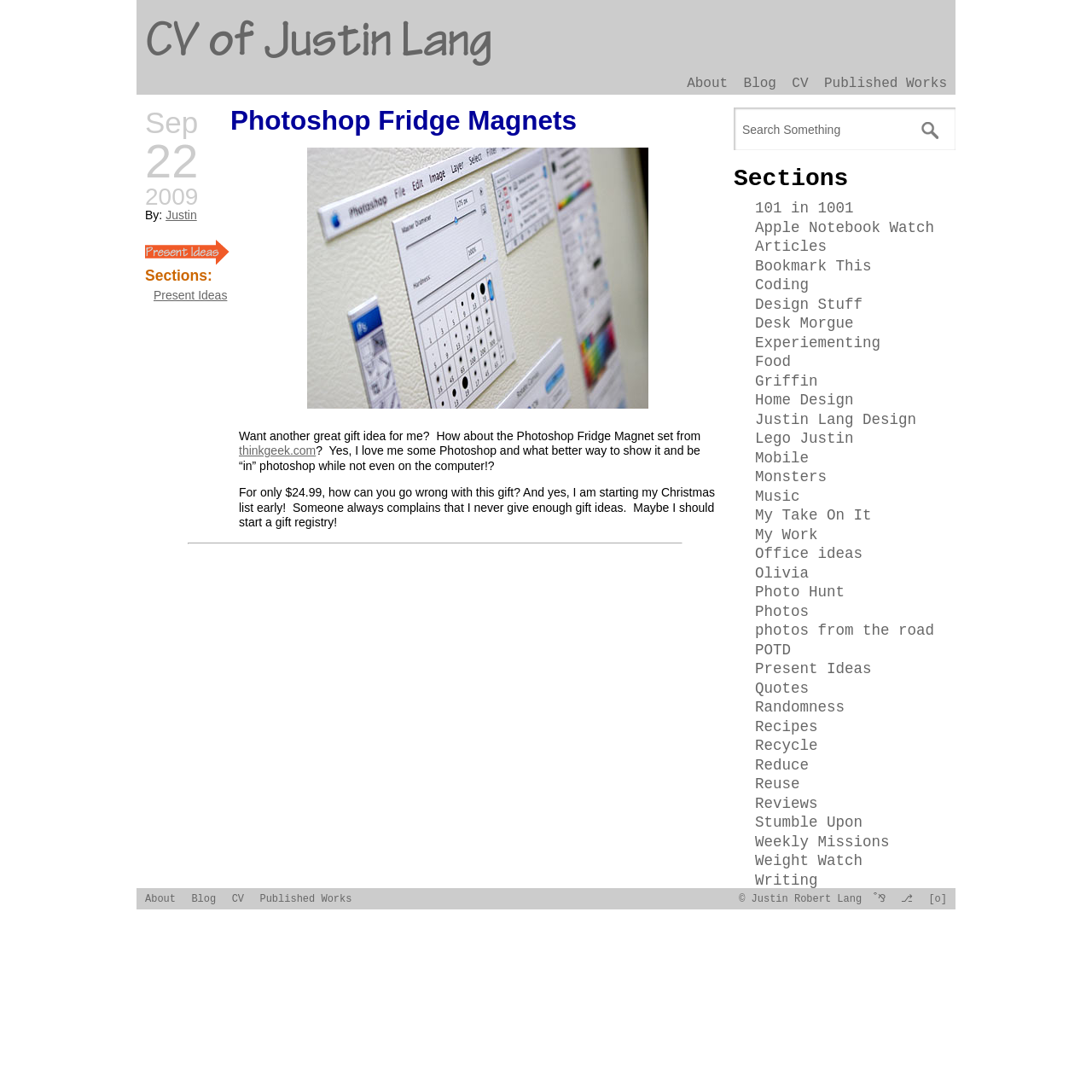Please respond to the question with a concise word or phrase:
What is the theme of the image on the webpage?

Photoshop Fridge Magnets